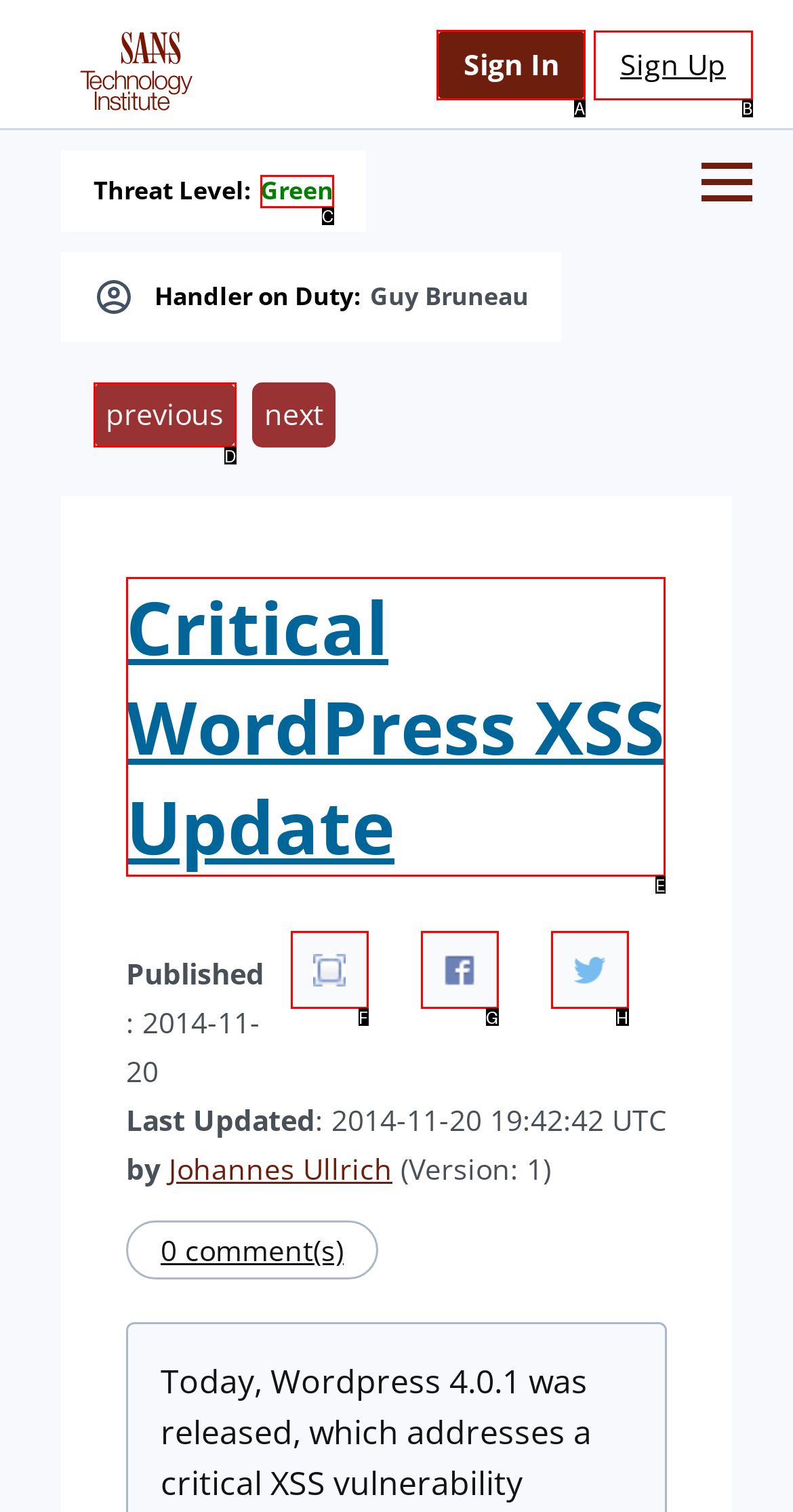Which option should be clicked to complete this task: Sign in to the website
Reply with the letter of the correct choice from the given choices.

A